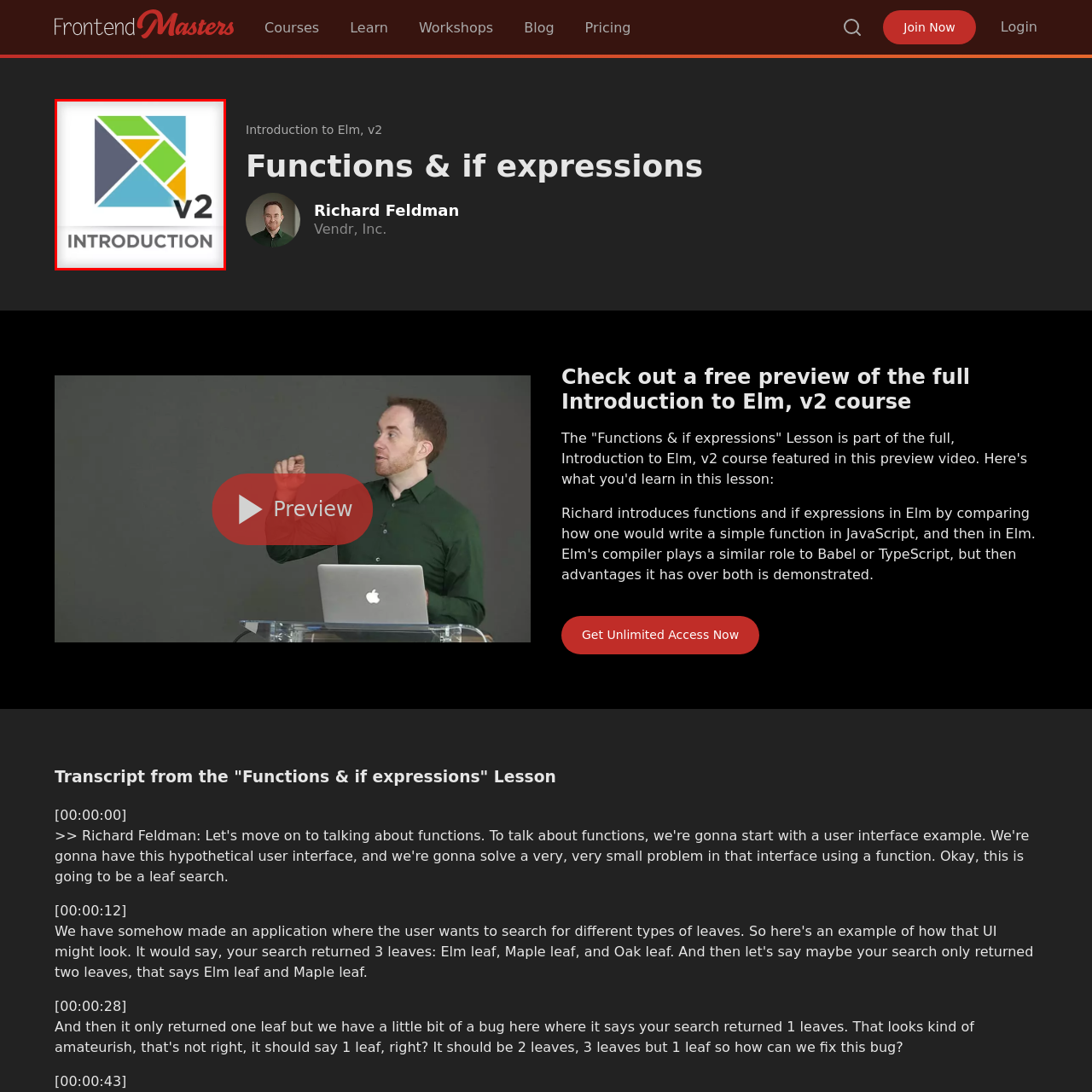Describe all the elements and activities occurring in the red-outlined area of the image extensively.

The image features a colorful and modern logo representing the "Introduction to Elm, v2" course. The logo incorporates a geometric design with various colored segments, including shades of blue, green, gray, and orange, arranged in a way that suggests both creativity and structure. The word "INTRODUCTION" is prominently displayed in bold text beneath the logo, clearly indicating the course's focus. The "v2" is highlighted in a slightly larger font, signifying this as the second version of the course. This visual design embodies the educational and innovative spirit of the Elm programming language, making it visually appealing for prospective learners.